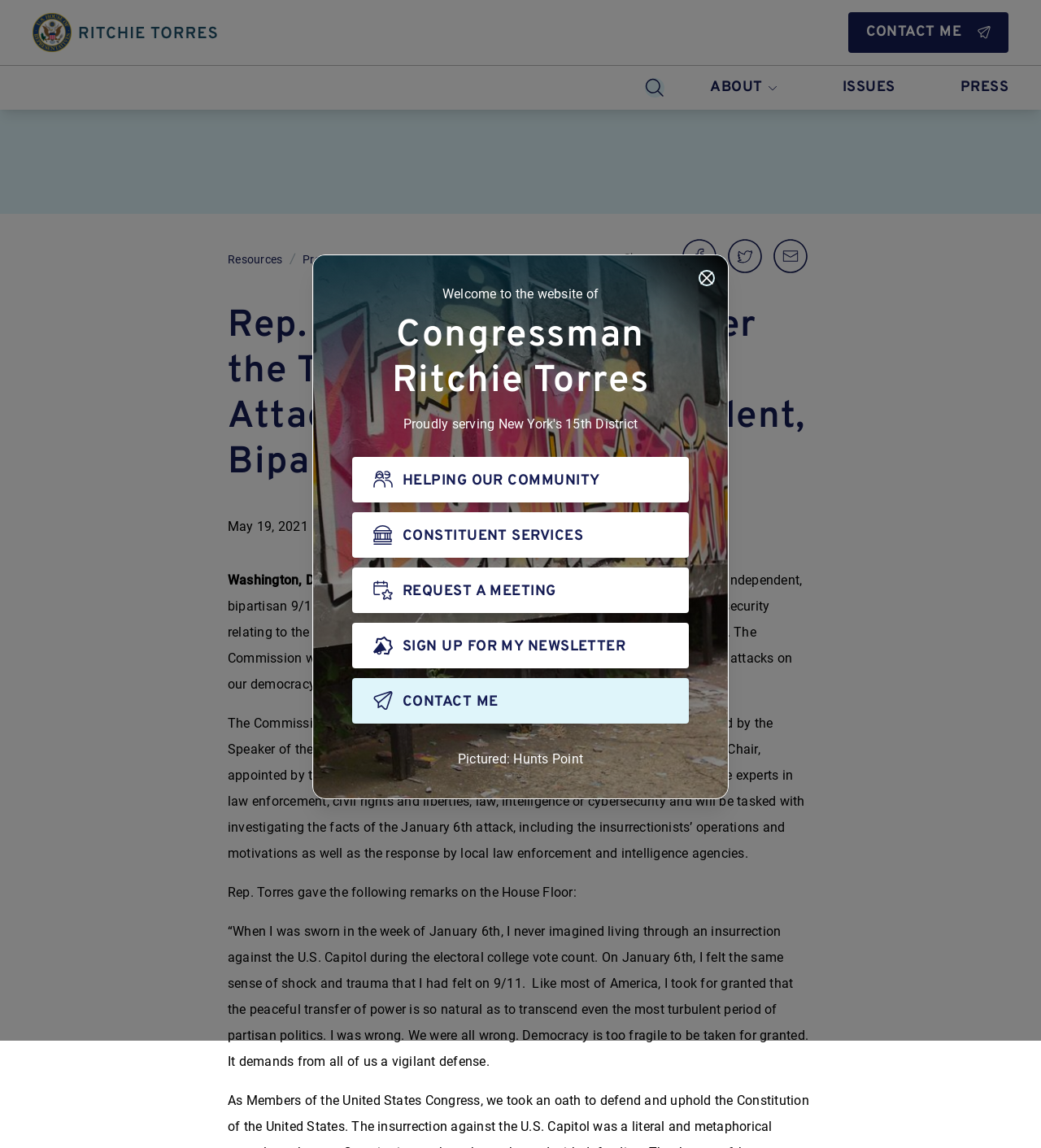Reply to the question with a single word or phrase:
How many members will the commission have?

Ten